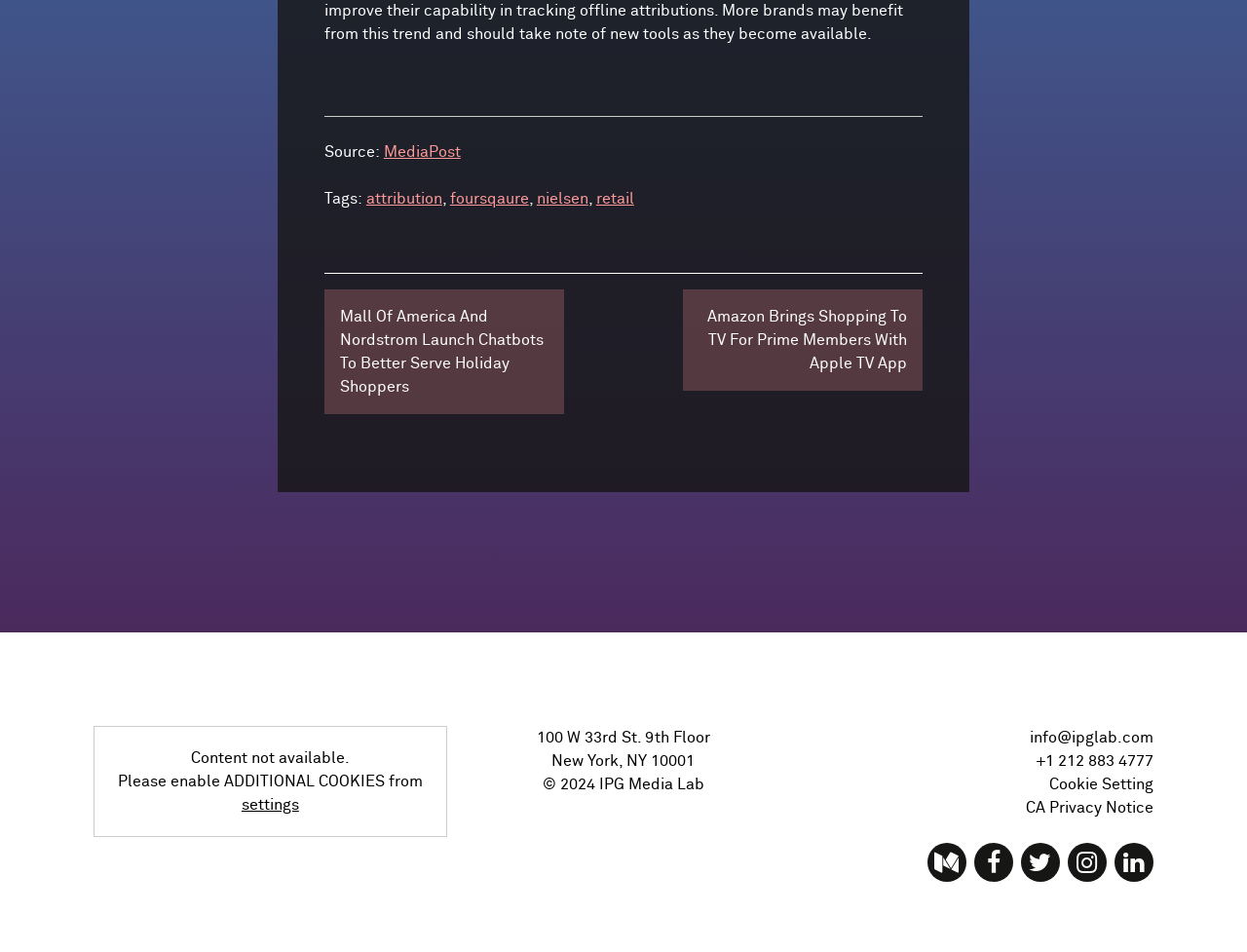Answer with a single word or phrase: 
What are the tags related to the article?

attribution, foursqaure, nielsen, retail